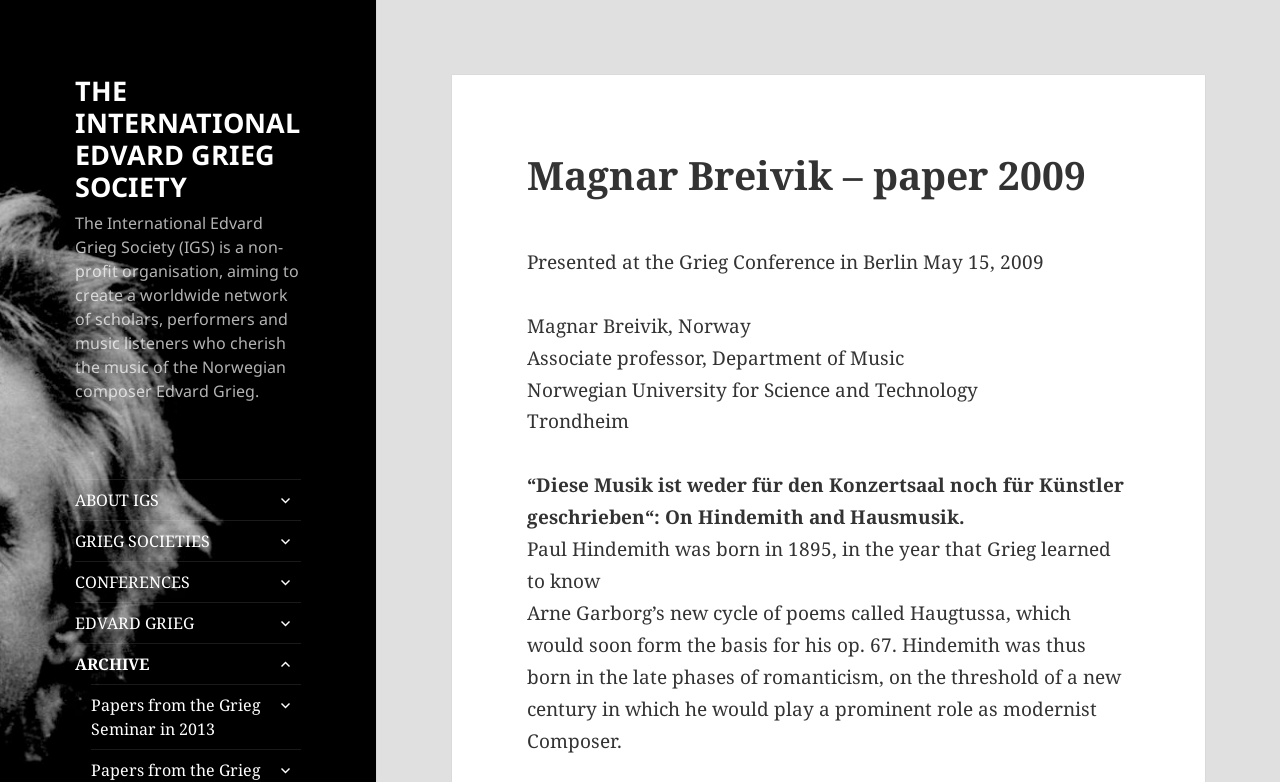Please indicate the bounding box coordinates of the element's region to be clicked to achieve the instruction: "Visit the Alternative Mindz homepage". Provide the coordinates as four float numbers between 0 and 1, i.e., [left, top, right, bottom].

None